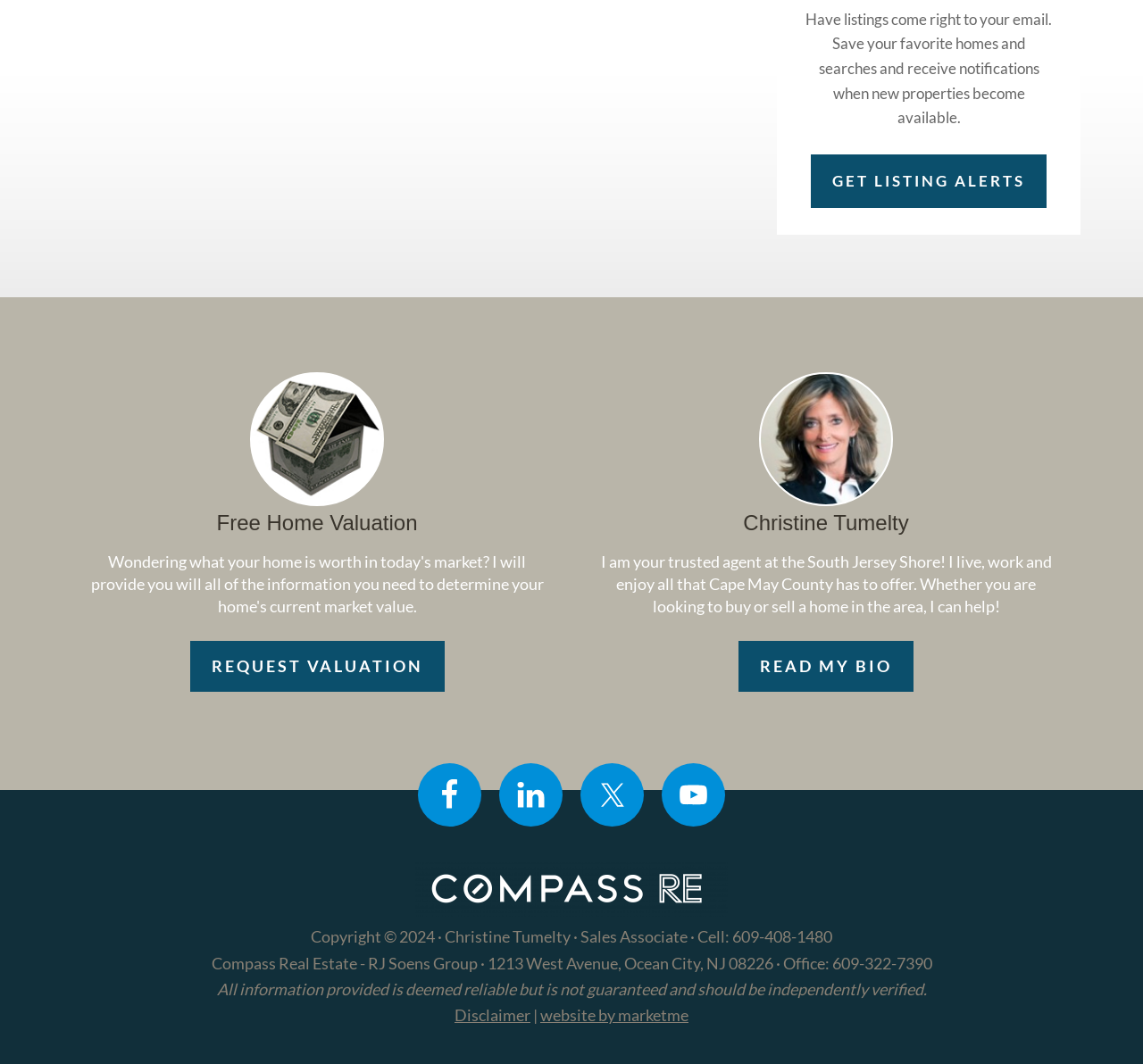Please specify the bounding box coordinates in the format (top-left x, top-left y, bottom-right x, bottom-right y), with values ranging from 0 to 1. Identify the bounding box for the UI component described as follows: Twitter

[0.508, 0.717, 0.563, 0.777]